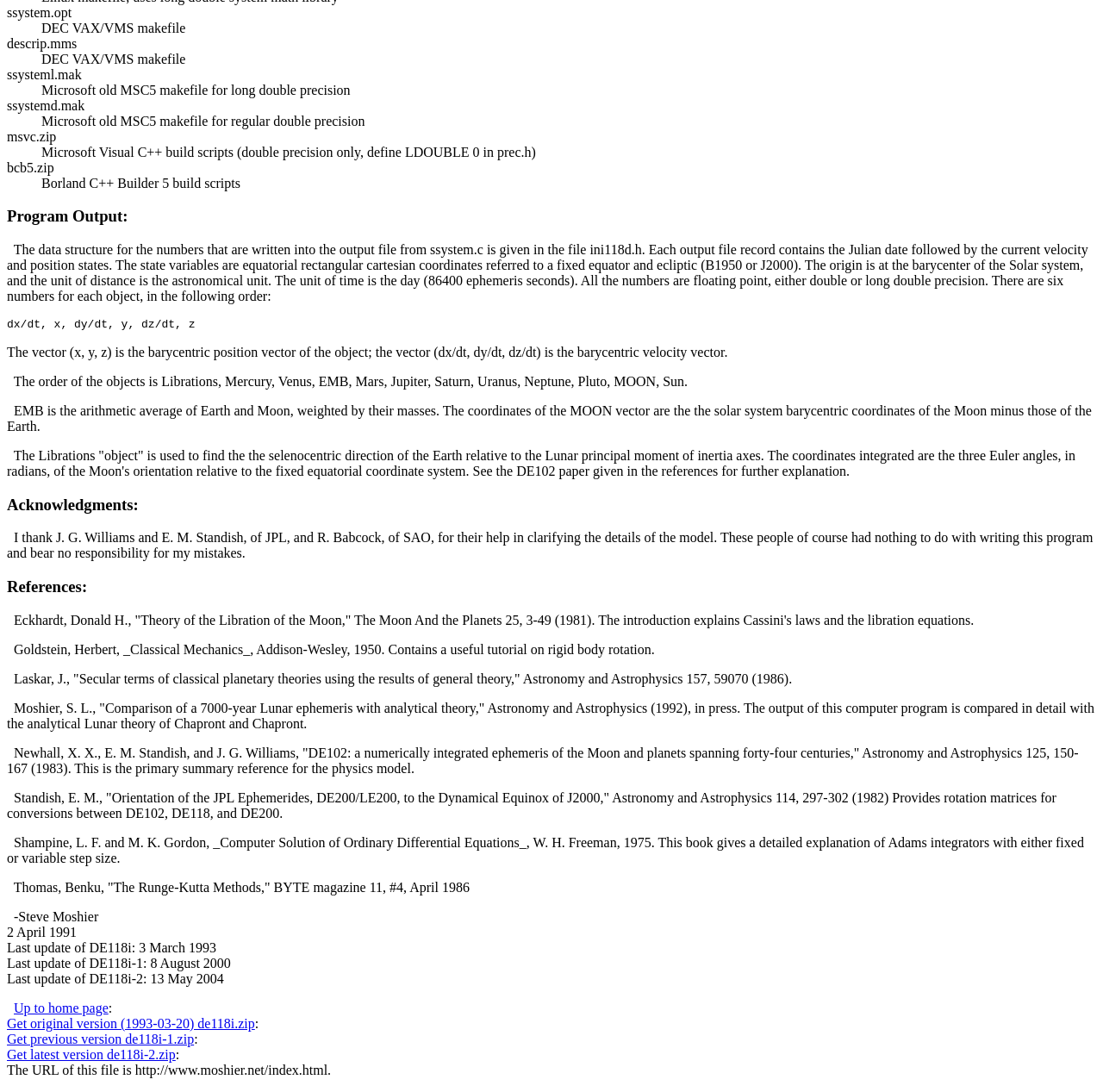What is the format of the output file records?
Could you answer the question with a detailed and thorough explanation?

According to the text, 'Each output file record contains the Julian date followed by the current velocity and position states.' This is mentioned in the section 'Program Output:' where it explains the format of the output file records.